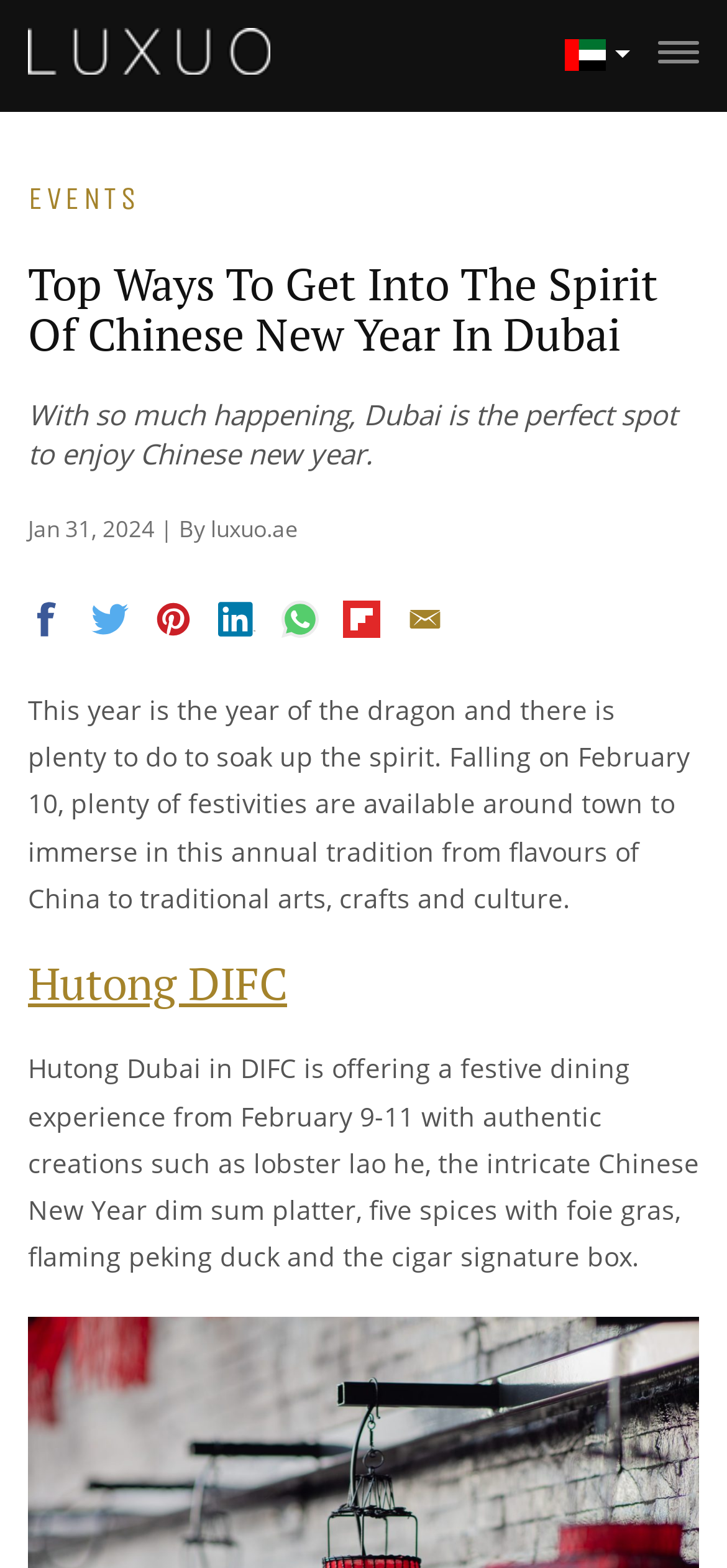Construct a thorough caption encompassing all aspects of the webpage.

The webpage is about celebrating Chinese New Year in Dubai. At the top, there are two buttons, one on the right and one on the left, with an image in between. Below these buttons, there is a logo of LUXUO UAE, a luxury lifestyle portal, accompanied by a link to the portal. 

The main content of the webpage is divided into sections. The first section has a heading "Top Ways To Get Into The Spirit Of Chinese New Year In Dubai" followed by a brief description "With so much happening, Dubai is the perfect spot to enjoy Chinese new year." Below this, there is a date "Jan 31, 2024 | By luxuo.ae" and a series of five links, each with an image, aligned horizontally.

The next section has a heading "EVENTS" and a brief introduction to Chinese New Year, mentioning that it falls on February 10 and there are plenty of festivities around town to immerse in this annual tradition. 

The webpage then highlights a specific event, "Hutong DIFC", with a heading and a link to the event. Below this, there is a description of the event, which is a festive dining experience at Hutong Dubai in DIFC, offering authentic Chinese creations from February 9-11.